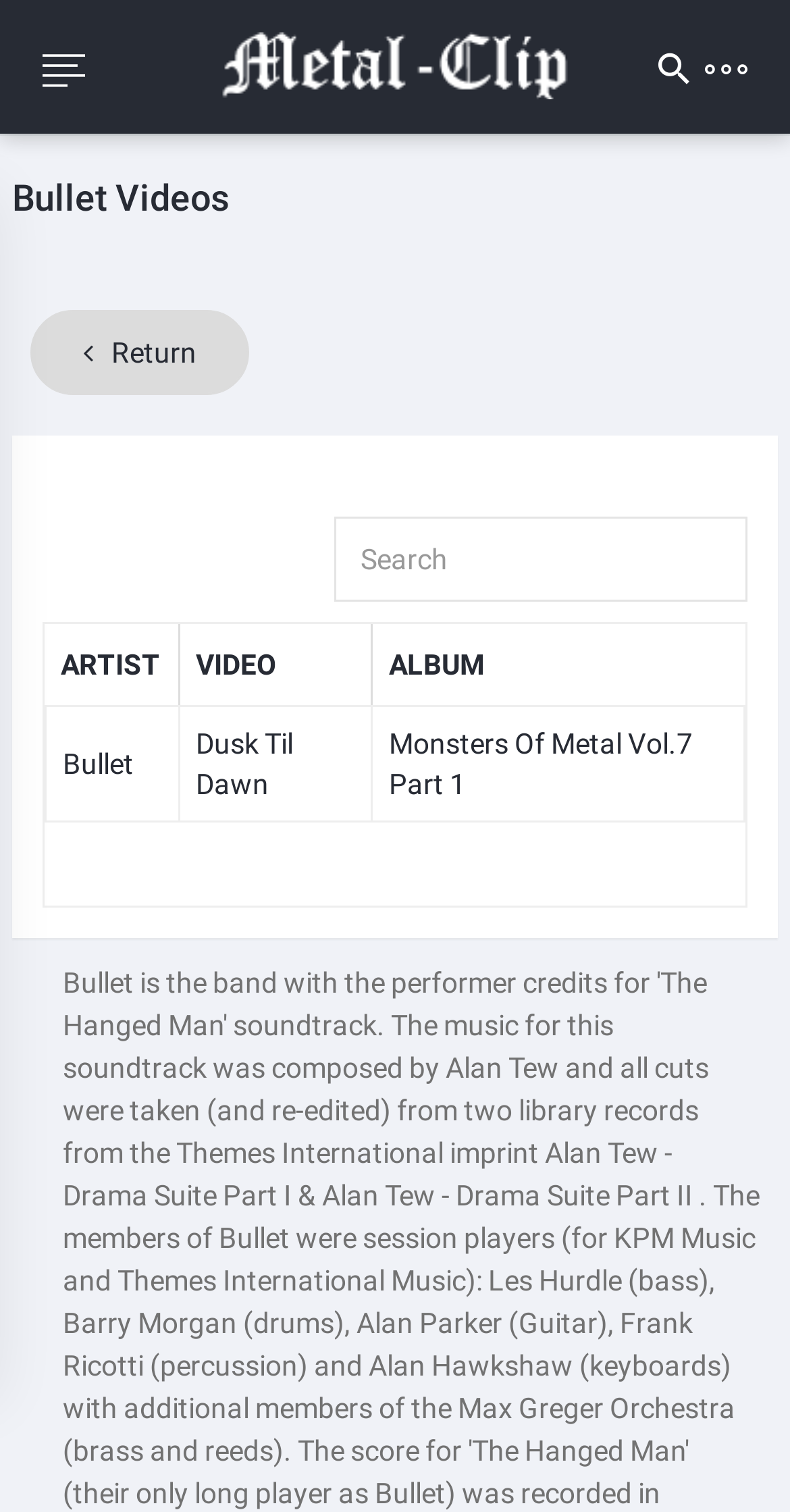Identify the bounding box coordinates necessary to click and complete the given instruction: "Click the Metal-Clip Logo".

[0.276, 0.021, 0.724, 0.066]